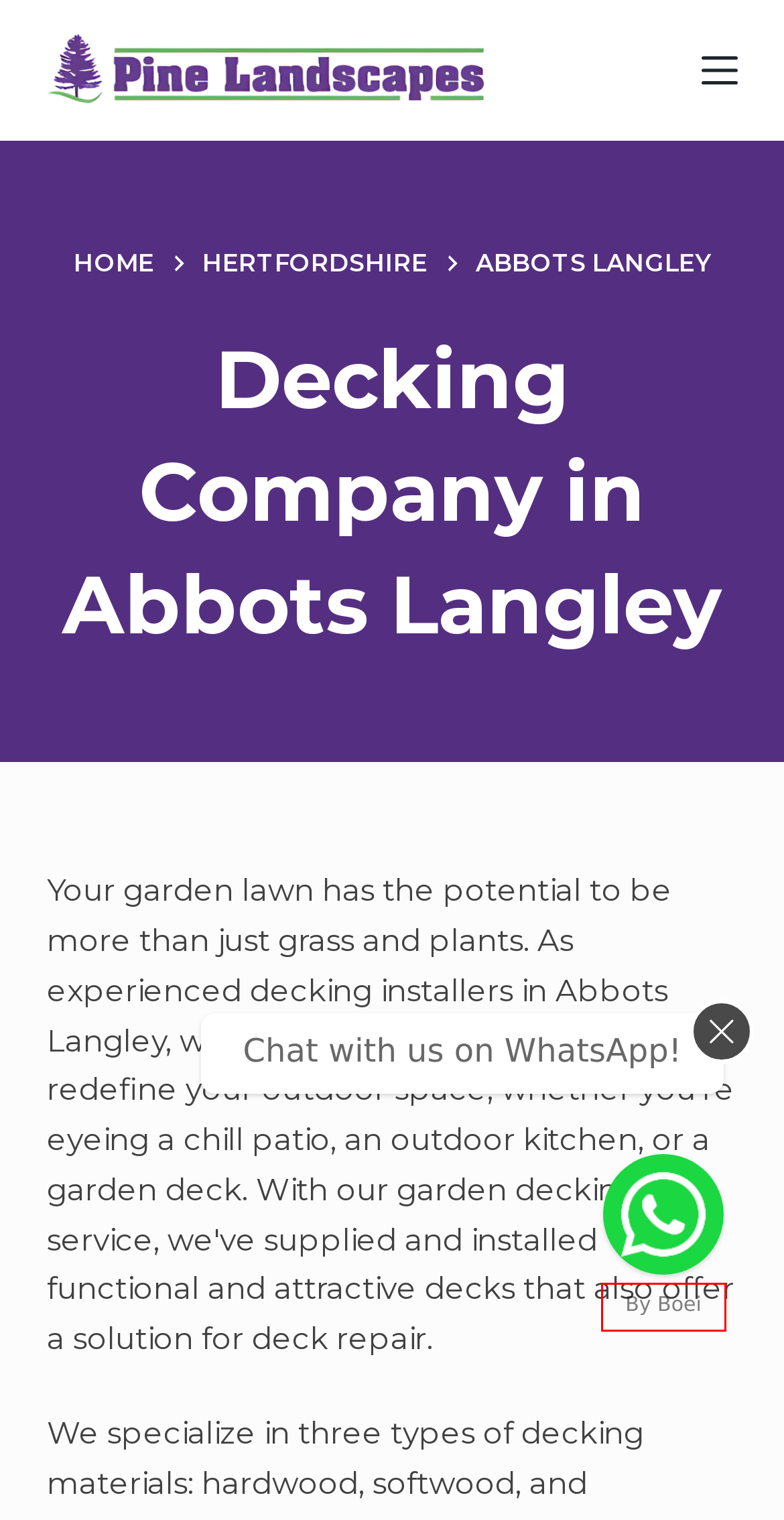Inspect the screenshot of a webpage with a red rectangle bounding box. Identify the webpage description that best corresponds to the new webpage after clicking the element inside the bounding box. Here are the candidates:
A. Trusted Decking Company in Hertfordshire | Pine Landscapes
B. Pine Landscapes | Landscaping Hertfordshire & Bedfordshire
C. Trusted Fencing Company in Bedfordshire | Pine Landscapes
D. Turf Laying Company in Bedfordshire | Pine Landscapes
E. Trusted Paving Company in Bedfordshire | Pine Landscapes
F. Boei - Turn website visitors into 🔥 Leads
G. Trusted Fencing Company in Hertfordshire | Pine Landscapes
H. Contact Us | Pine Landscapes

F